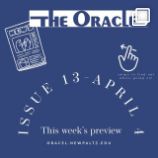What is the issue number of the publication?
Please analyze the image and answer the question with as much detail as possible.

The issue number is centered below the title, indicating the specific issue being promoted, which is issue 13.